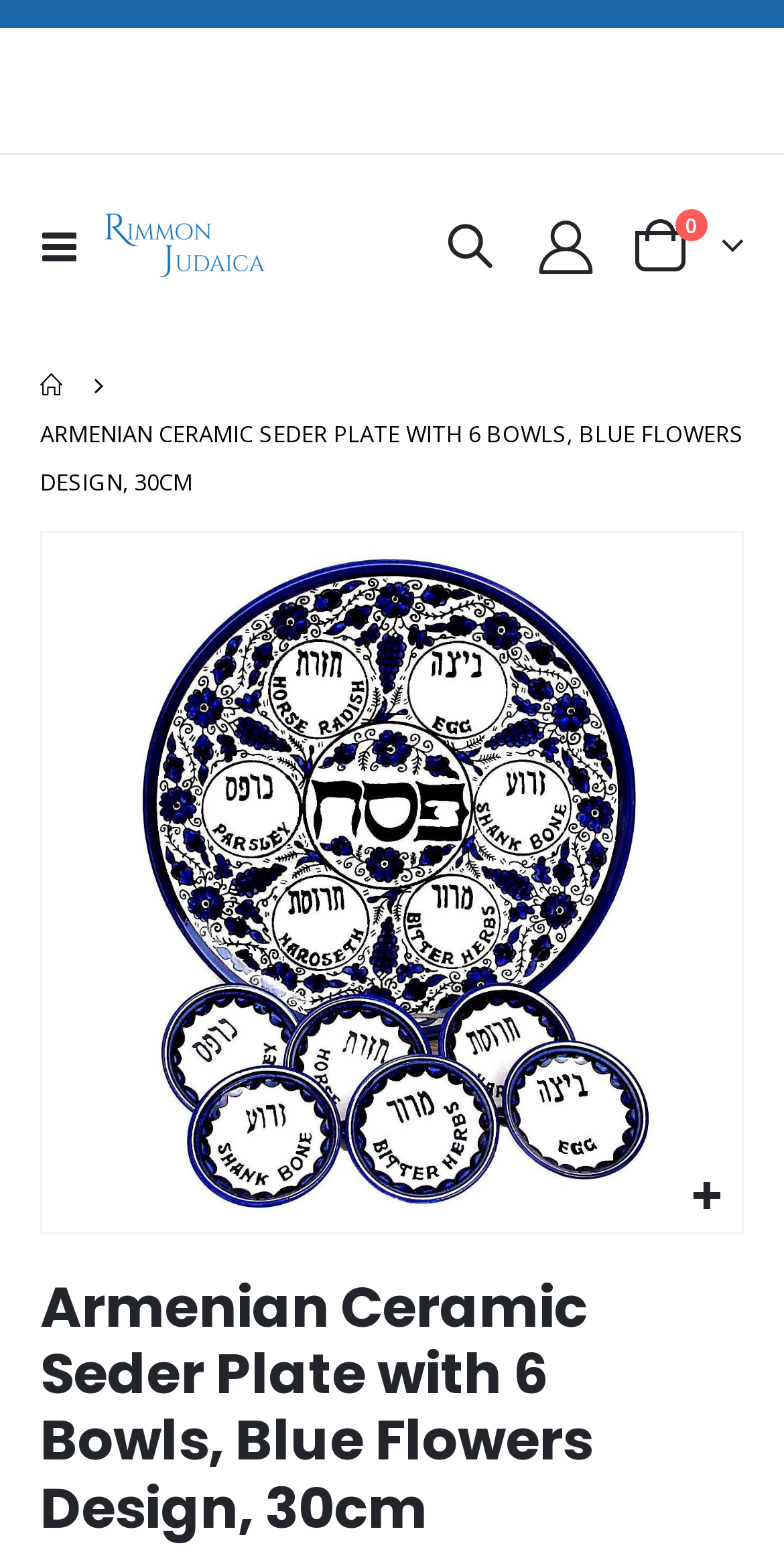Based on the provided description, "parent_node: Toggle Nav title="Rimmon Judaica"", find the bounding box of the corresponding UI element in the screenshot.

[0.133, 0.137, 0.338, 0.177]